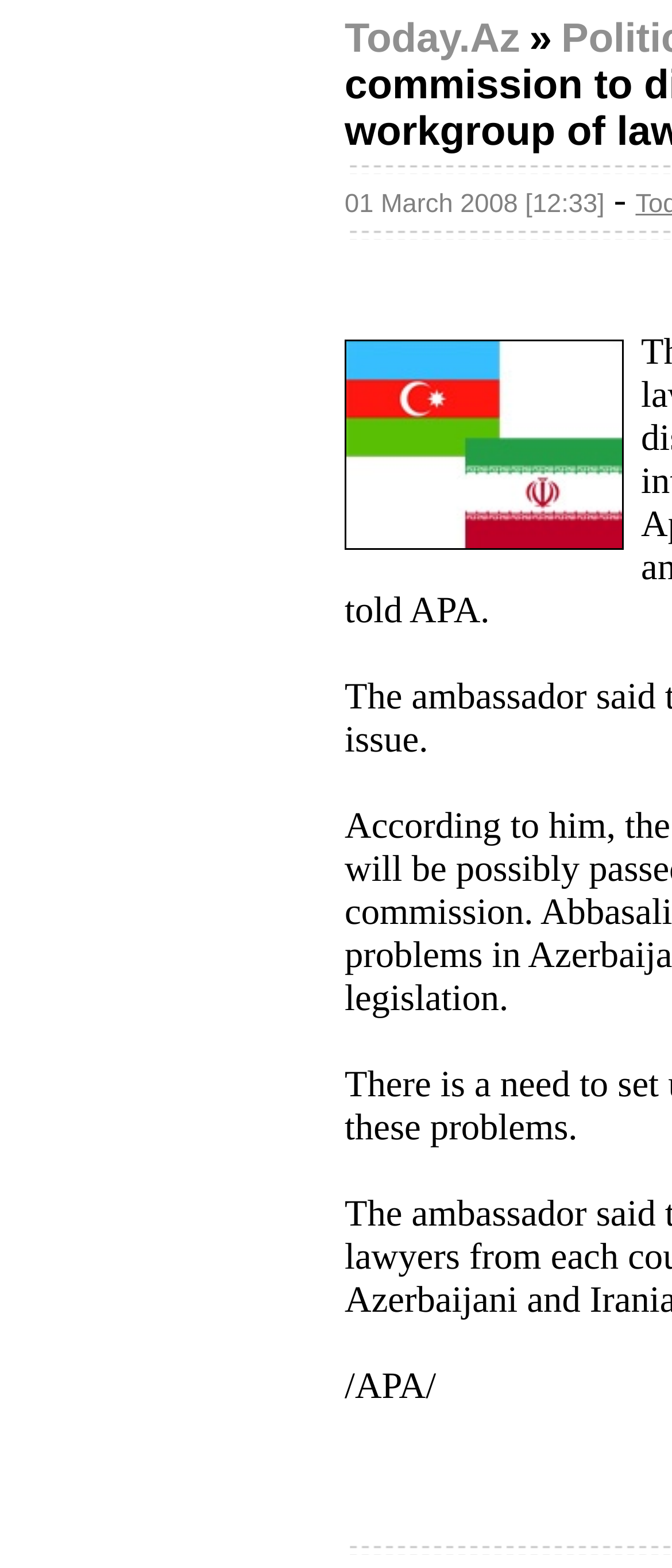How many images are on the webpage?
Use the screenshot to answer the question with a single word or phrase.

4